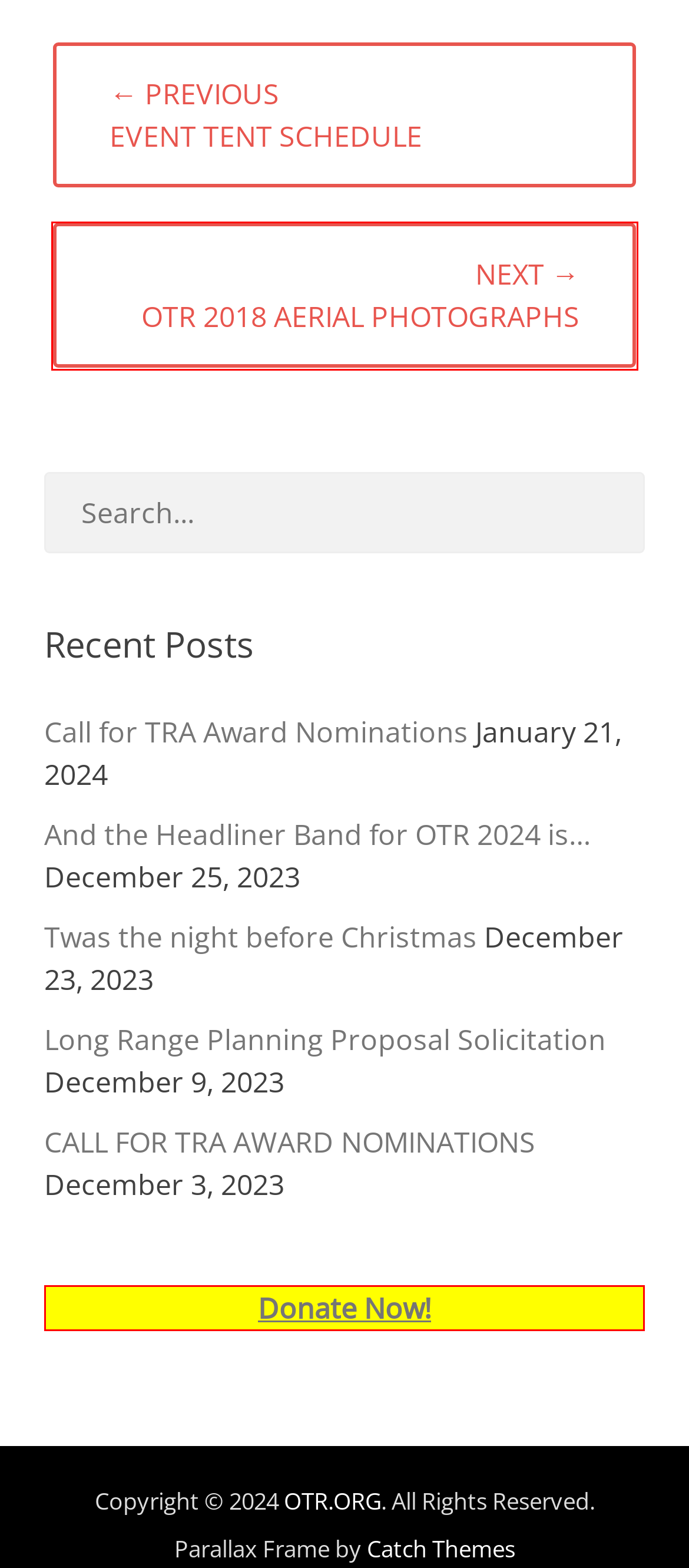View the screenshot of the webpage containing a red bounding box around a UI element. Select the most fitting webpage description for the new page shown after the element in the red bounding box is clicked. Here are the candidates:
A. Registration Information - OTR.ORG
B. CALL FOR TRA AWARD NOMINATIONS - OTR.ORG
C. Twas the night before Christmas - OTR.ORG
D. Rules and Regulations - OTR.ORG
E. OTR 2023 Entertainment / Event Schedule - OTR.ORG
F. Long Range Planning Proposal Solicitation - OTR.ORG
G. Call for TRA Award Nominations - OTR.ORG
H. OTR 2018 Aerial Photographs - OTR.ORG

H